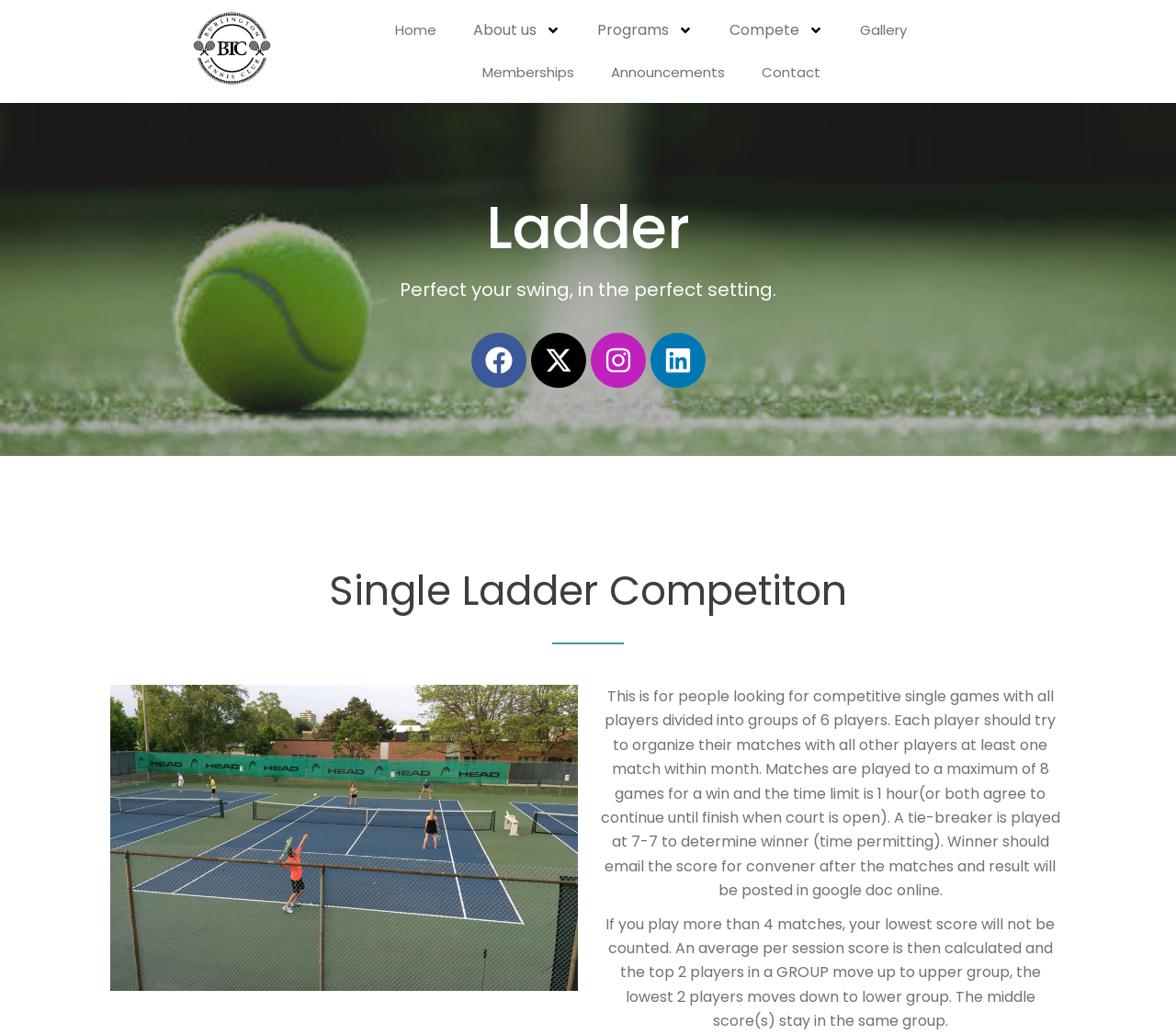Please give a one-word or short phrase response to the following question: 
What is the purpose of the Single Ladder Competition?

Competitive single games